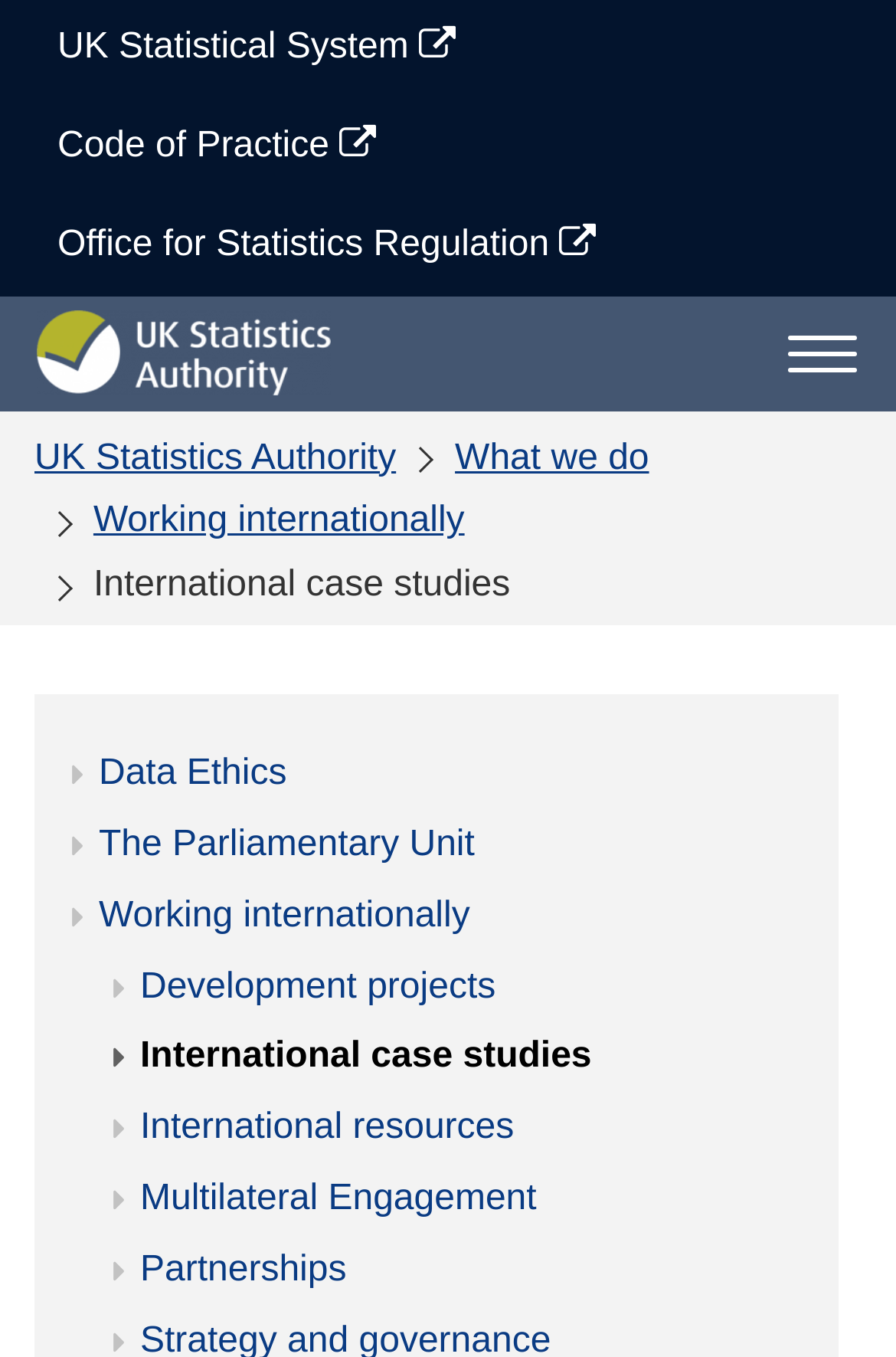How many main categories are listed?
Using the image as a reference, answer with just one word or a short phrase.

3